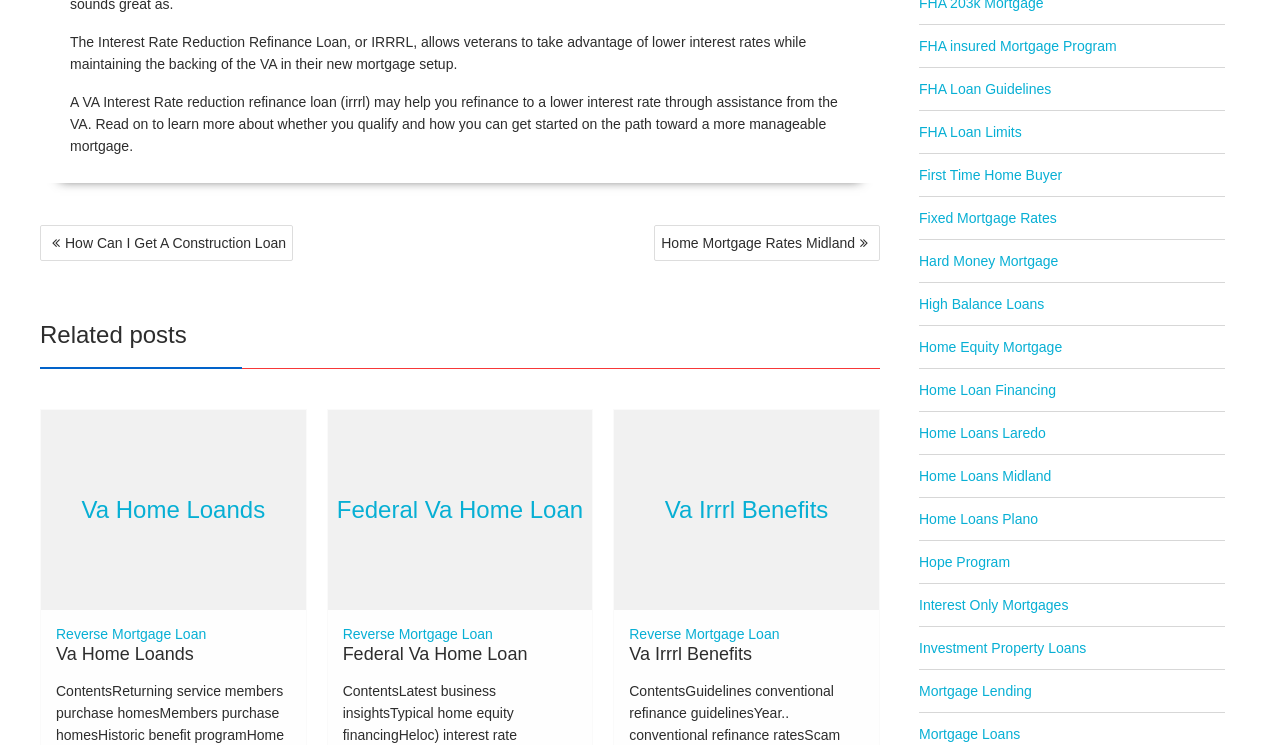What type of mortgage is discussed on this webpage?
Please craft a detailed and exhaustive response to the question.

The webpage mentions 'VA Home Loans' and 'VA Interest Rate Reduction Refinance Loan', indicating that the type of mortgage being discussed is specifically related to the Department of Veterans Affairs.